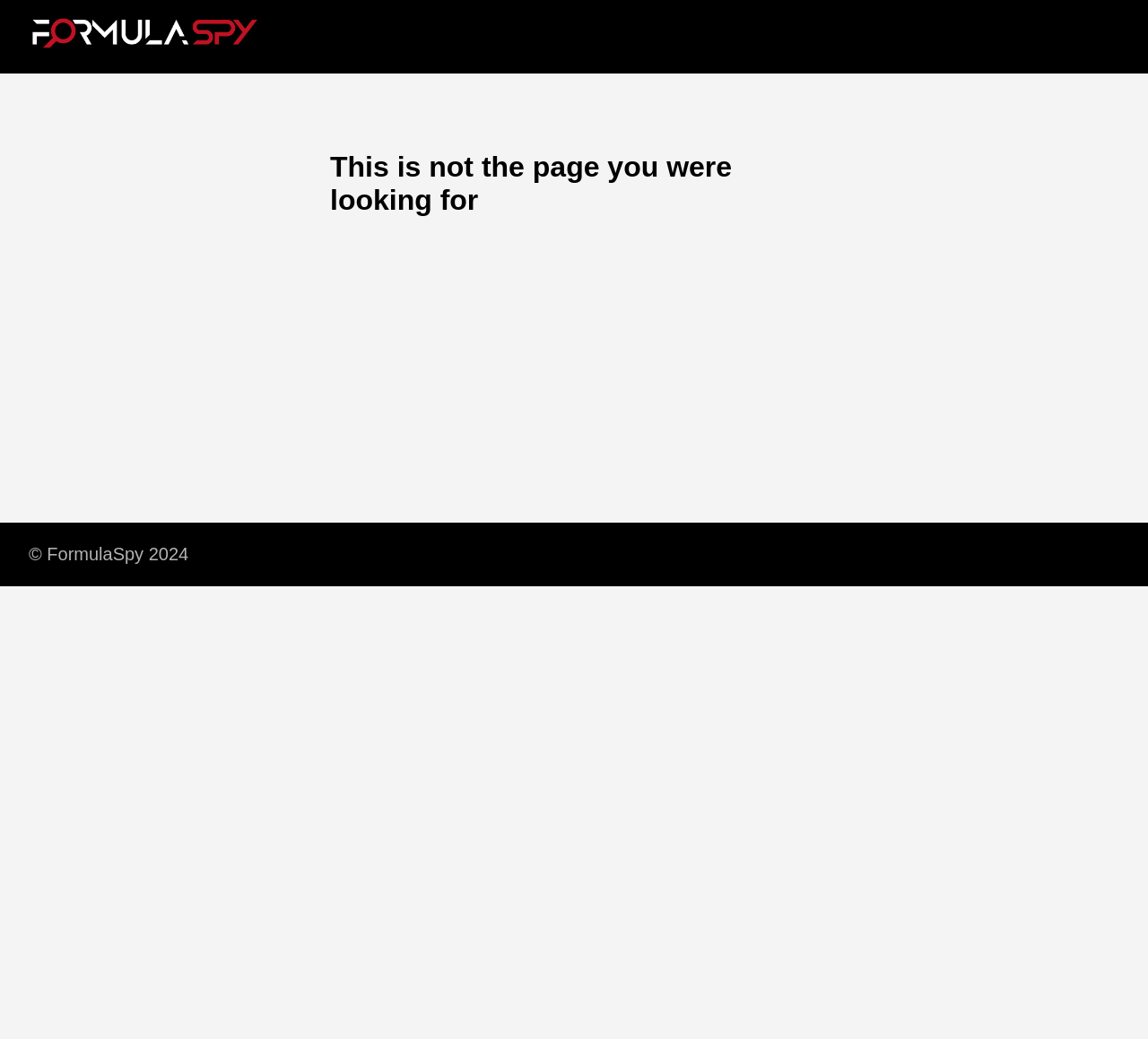What is the main content of the webpage?
From the image, respond with a single word or phrase.

Error page